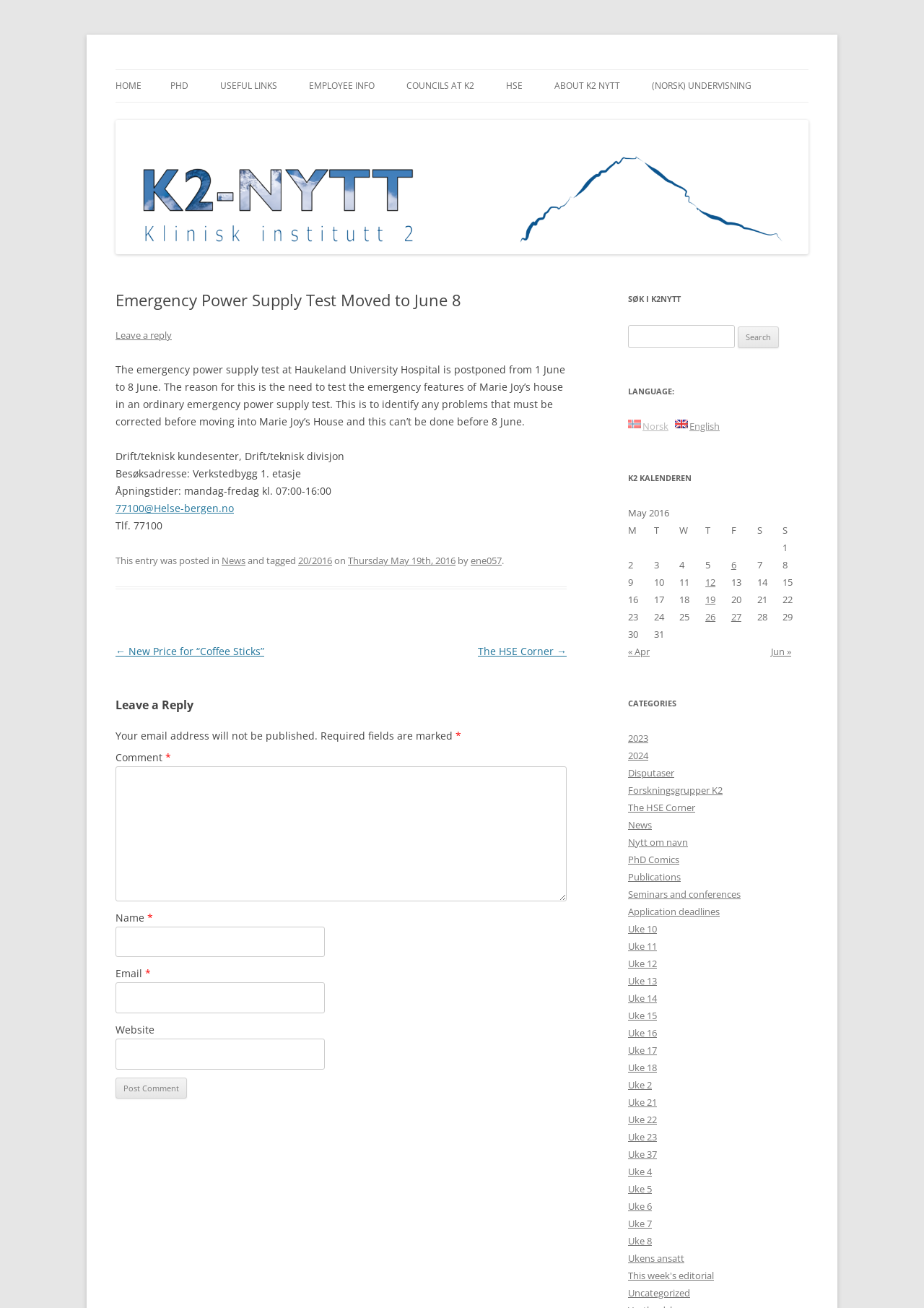Identify the bounding box coordinates of the element to click to follow this instruction: 'Click on PHD'. Ensure the coordinates are four float values between 0 and 1, provided as [left, top, right, bottom].

[0.184, 0.054, 0.204, 0.078]